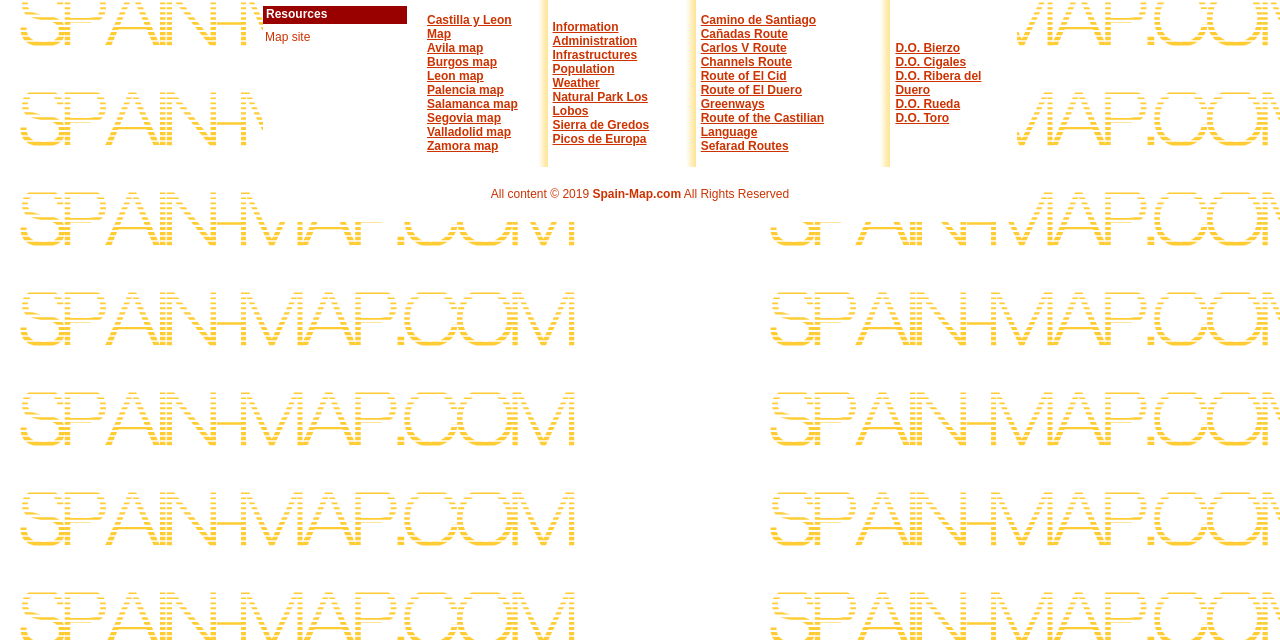Identify the bounding box coordinates for the UI element described by the following text: "Castilla y Leon Map". Provide the coordinates as four float numbers between 0 and 1, in the format [left, top, right, bottom].

[0.334, 0.02, 0.4, 0.064]